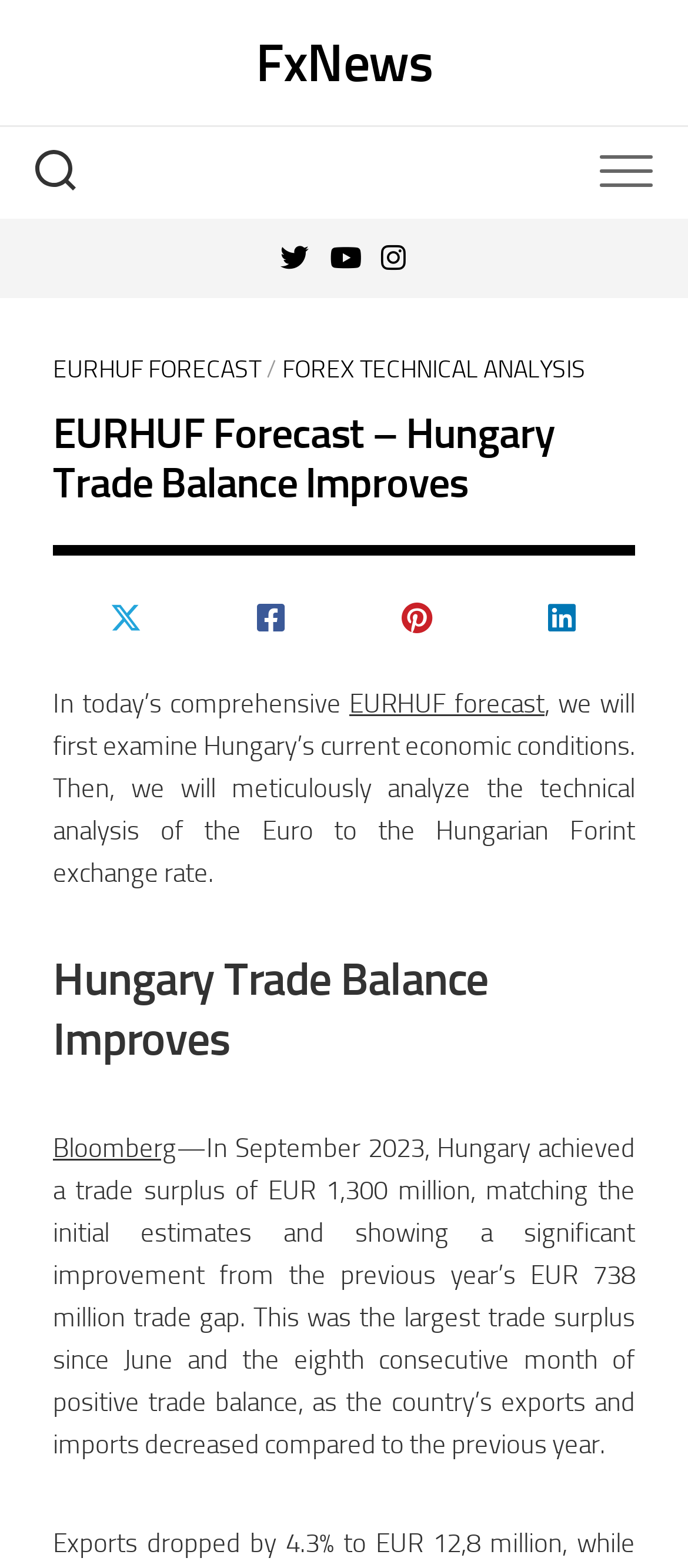What type of analysis is used in the EURHUF forecast?
Please provide a single word or phrase as the answer based on the screenshot.

Technical analysis